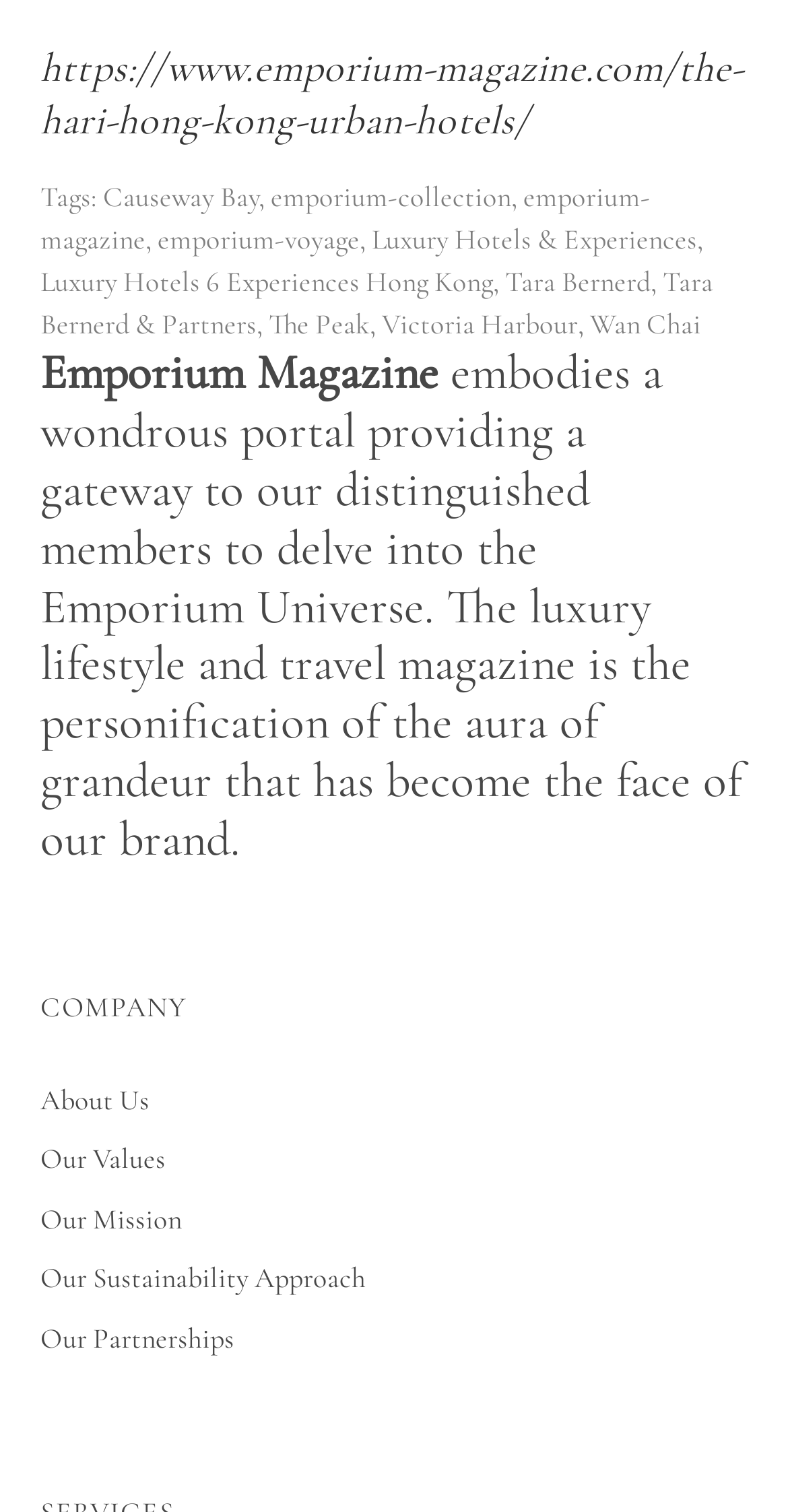What is the name of the magazine?
Refer to the image and give a detailed response to the question.

I found the answer by looking at the static text element with the bounding box coordinates [0.051, 0.228, 0.556, 0.266], which contains the text 'Emporium Magazine'.